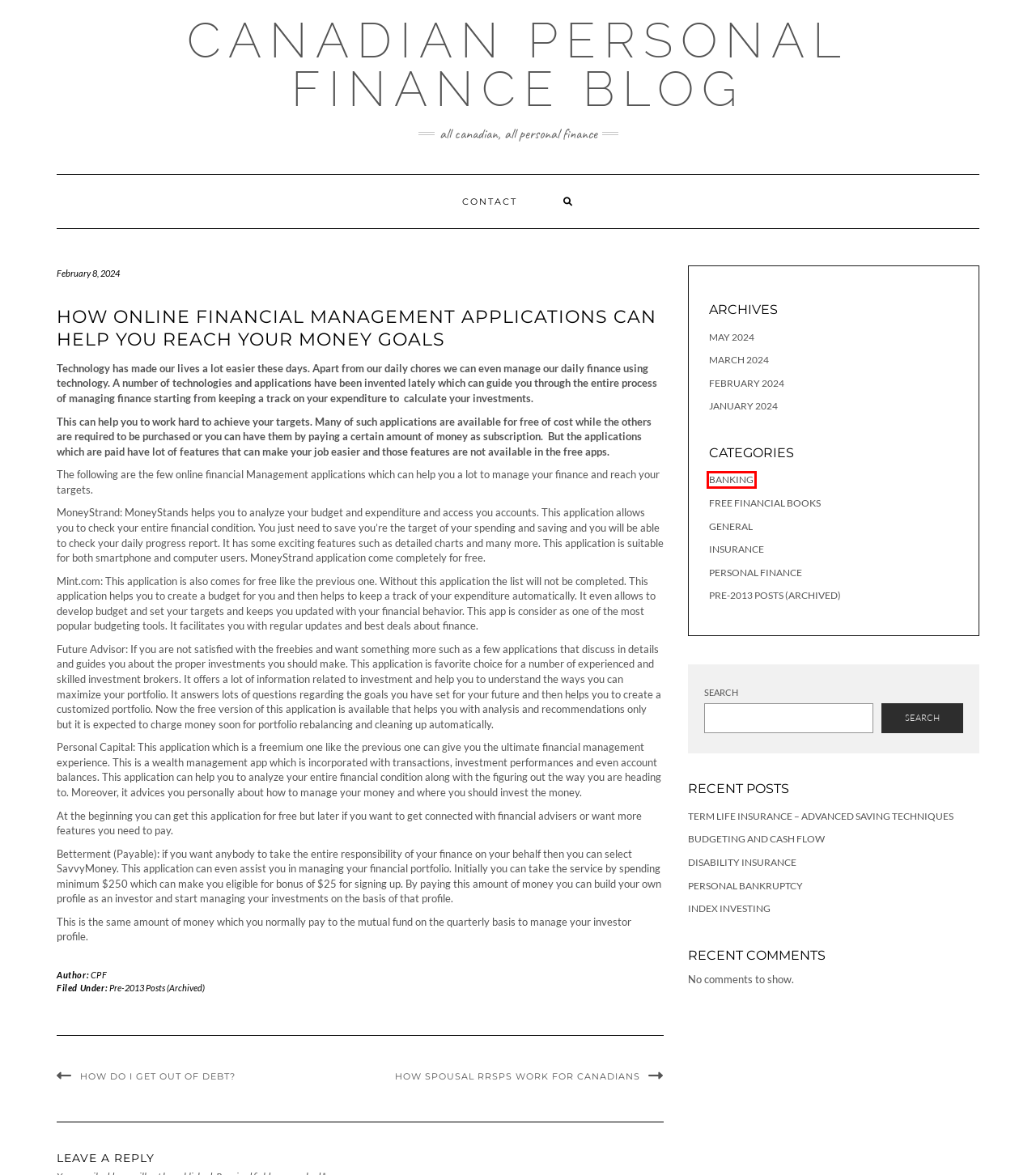You are given a screenshot depicting a webpage with a red bounding box around a UI element. Select the description that best corresponds to the new webpage after clicking the selected element. Here are the choices:
A. Disability Insurance - Canadian Personal Finance Blog
B. Term life insurance - advanced saving techniques - Canadian Personal Finance Blog
C. Free Financial Books Archives - Canadian Personal Finance Blog
D. March 2024 - Canadian Personal Finance Blog
E. Insurance Archives - Canadian Personal Finance Blog
F. Personal Finance Archives - Canadian Personal Finance Blog
G. How Spousal RRSPs work for Canadians - Canadian Personal Finance Blog
H. Banking Archives - Canadian Personal Finance Blog

H